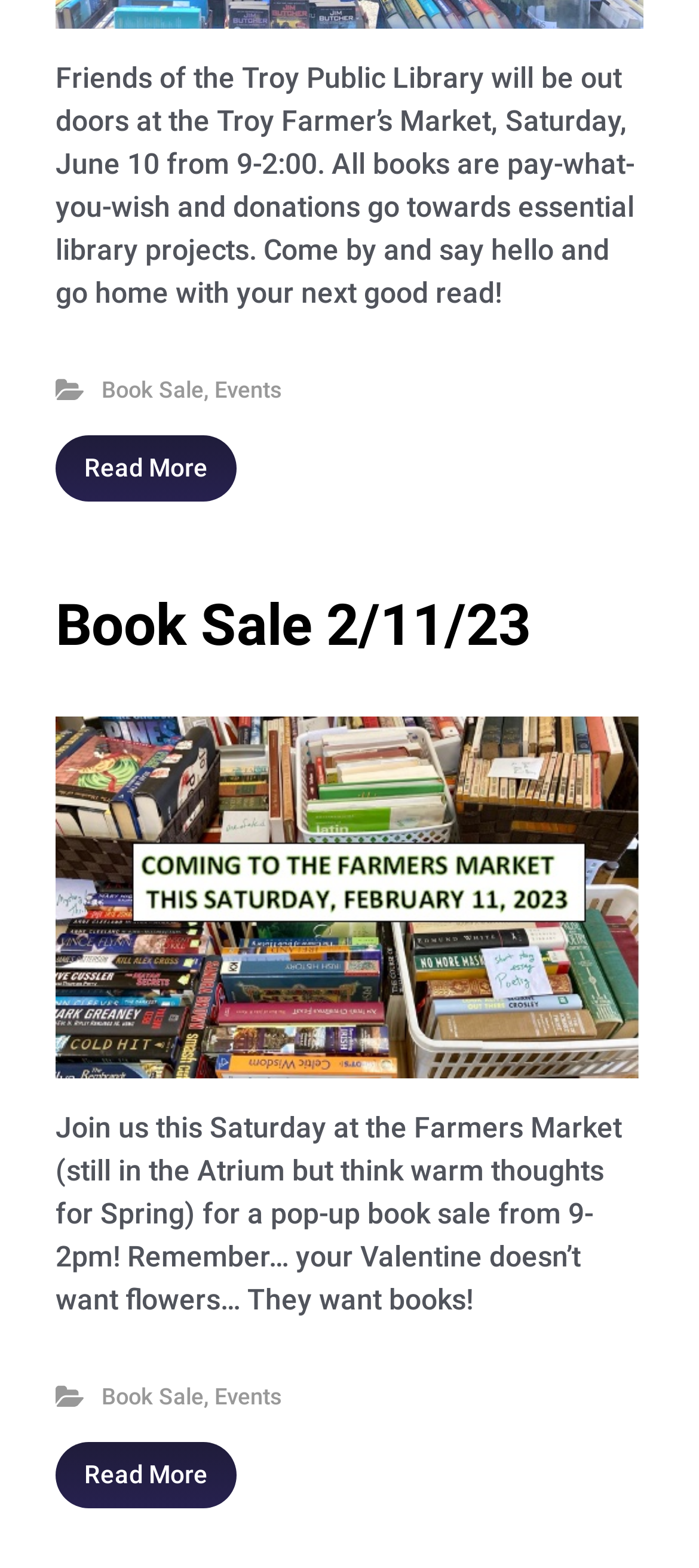What is the purpose of the book sale?
Answer the question with a thorough and detailed explanation.

The purpose of the book sale is to raise funds for essential library projects, as mentioned in the first StaticText element, stating that 'donations go towards essential library projects.'